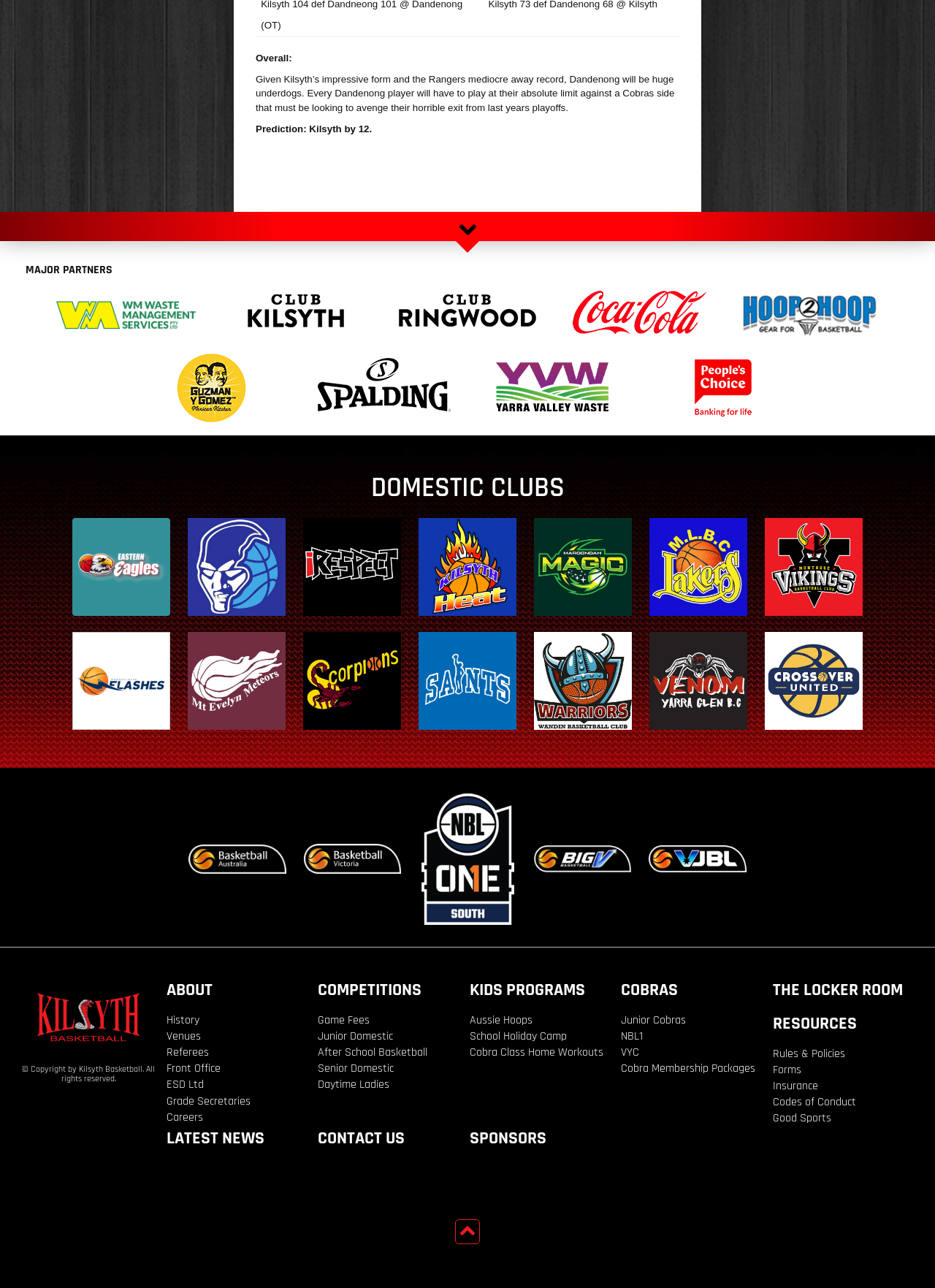Given the following UI element description: "Cobra Class Home Workouts", find the bounding box coordinates in the webpage screenshot.

[0.502, 0.812, 0.645, 0.822]